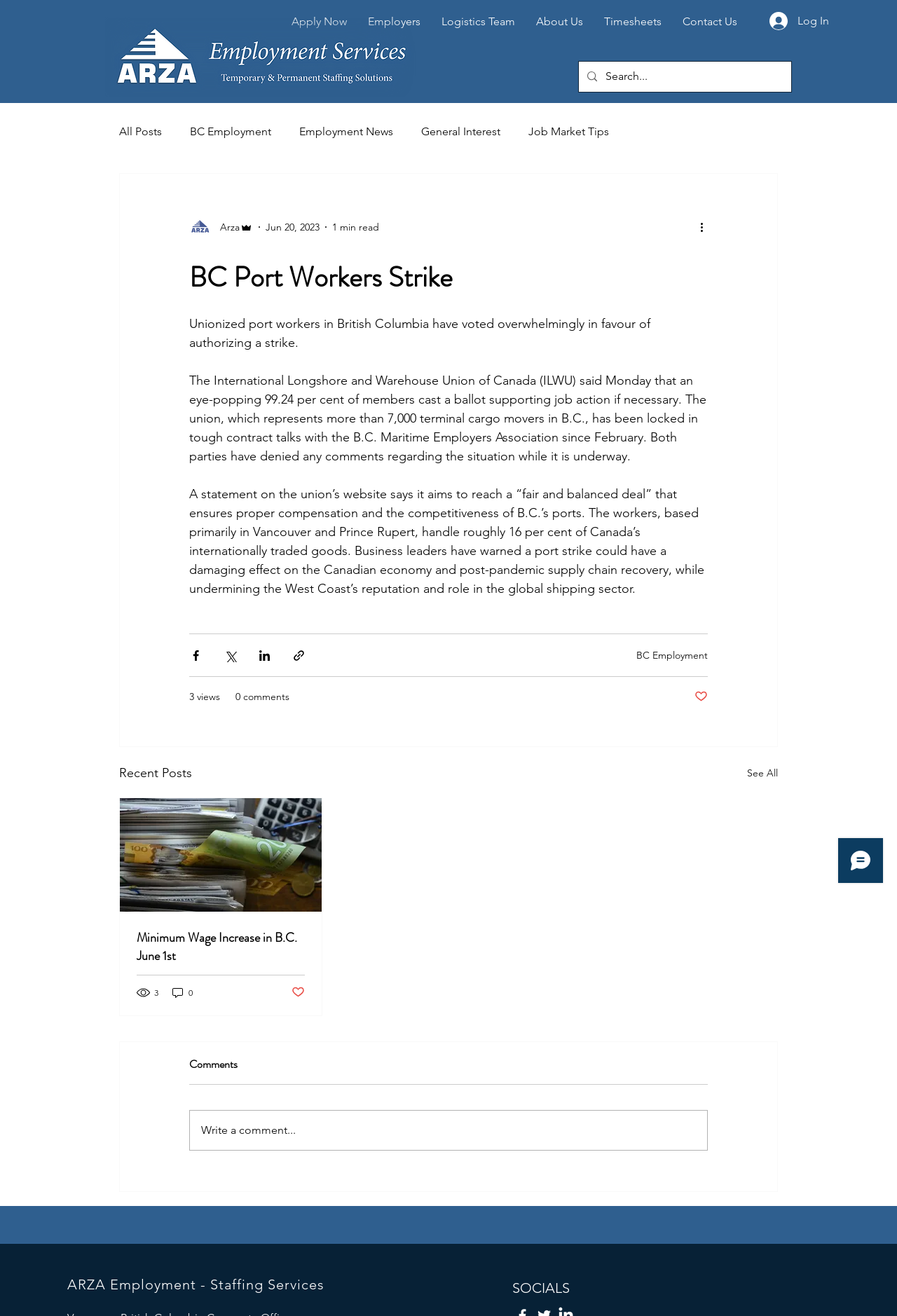Detail the webpage's structure and highlights in your description.

The webpage is about BC Port Workers looking for better compensation. At the top, there is a navigation menu with links to "Apply Now", "Employers", "Logistics Team", "About Us", "Timesheets", and "Contact Us". To the right of the navigation menu, there is a "Log In" button accompanied by a small image.

Below the navigation menu, there is a search bar with a magnifying glass icon and a search input field. On the left side of the page, there is a main content area with a blog navigation menu that includes links to "All Posts", "BC Employment", "Employment News", "General Interest", and "Job Market Tips".

The main content area features an article with a heading "BC Port Workers Strike". The article includes a writer's picture, the date "Jun 20, 2023", and a "1 min read" label. The article's content discusses the unionized port workers in British Columbia voting in favor of authorizing a strike. There are also buttons to share the article via Facebook, Twitter, LinkedIn, and link.

Below the article, there are links to "BC Employment" and a section labeled "Recent Posts" with a "See All" link. There are also several article previews with links to the full articles, along with view and comment counts.

At the bottom of the page, there is a comments section with a heading "Comments" and a separator line. There is also a button to write a comment. On the right side of the page, there is an iframe with a Wix Chat interface. At the very bottom of the page, there is a link to "ARZA Employment - Staffing Services" and a "SOCIALS" label.